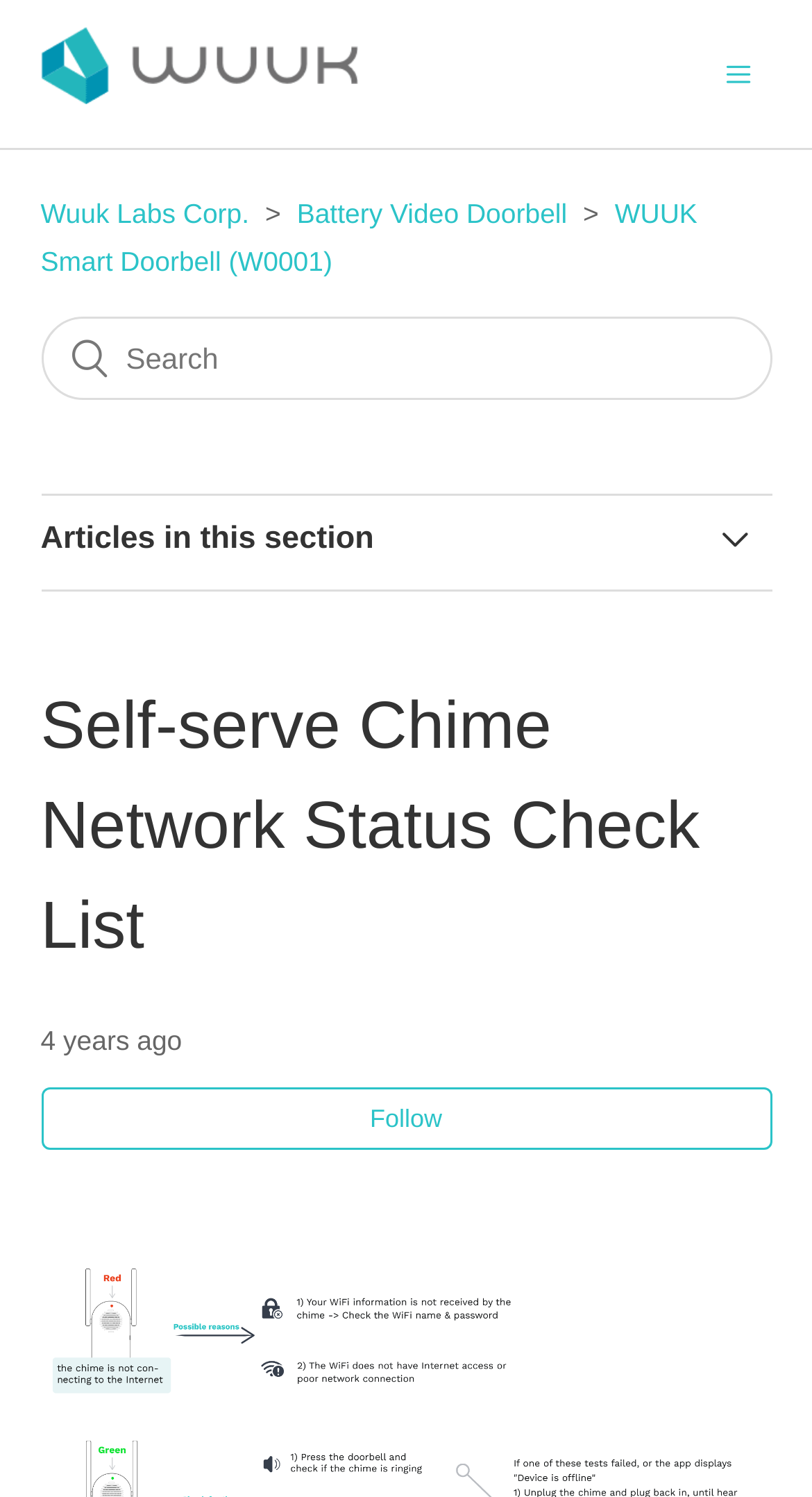Identify the bounding box coordinates of the clickable region necessary to fulfill the following instruction: "Search for something". The bounding box coordinates should be four float numbers between 0 and 1, i.e., [left, top, right, bottom].

[0.05, 0.212, 0.95, 0.267]